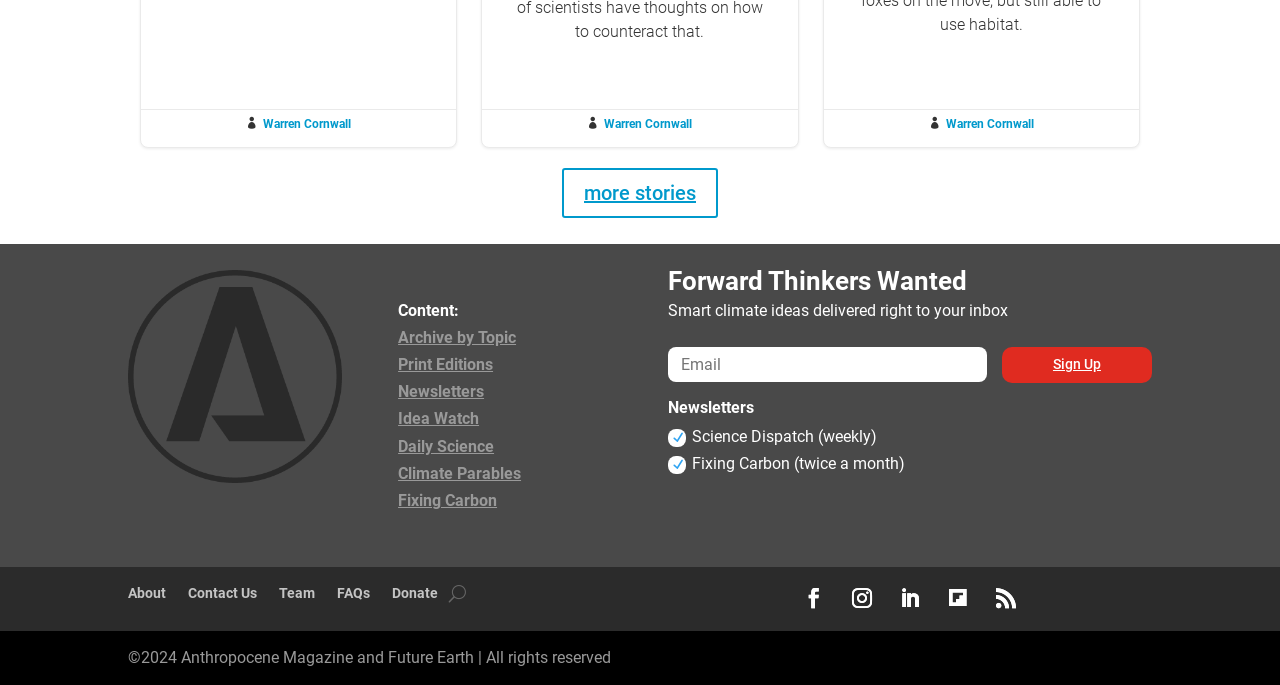Using the format (top-left x, top-left y, bottom-right x, bottom-right y), provide the bounding box coordinates for the described UI element. All values should be floating point numbers between 0 and 1: Archive by Topic

[0.311, 0.479, 0.403, 0.506]